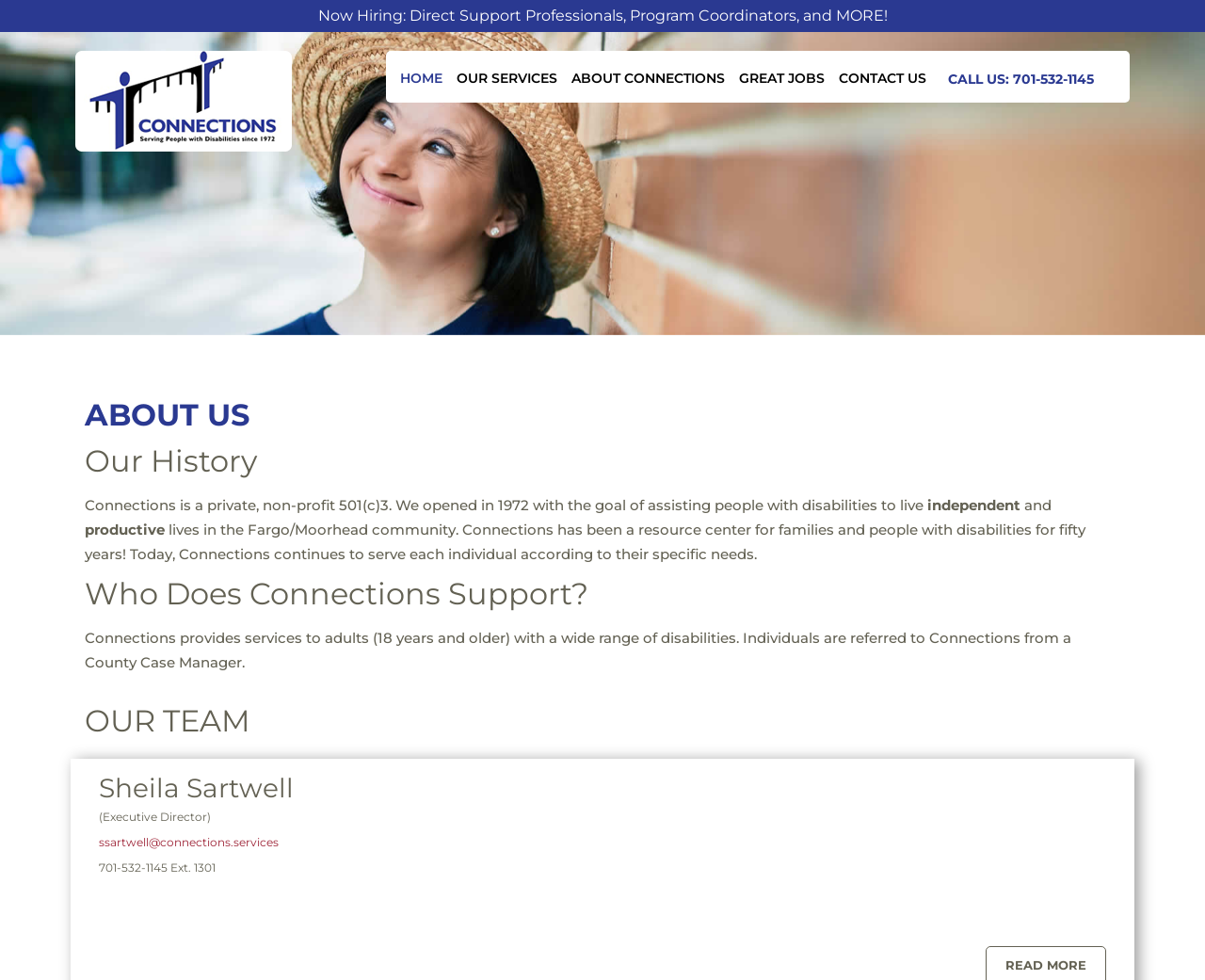Please study the image and answer the question comprehensively:
What type of organization is Connections?

Based on the webpage, I found the text 'Connections is a private, non-profit 501(c)3' which indicates that Connections is a non-profit organization.